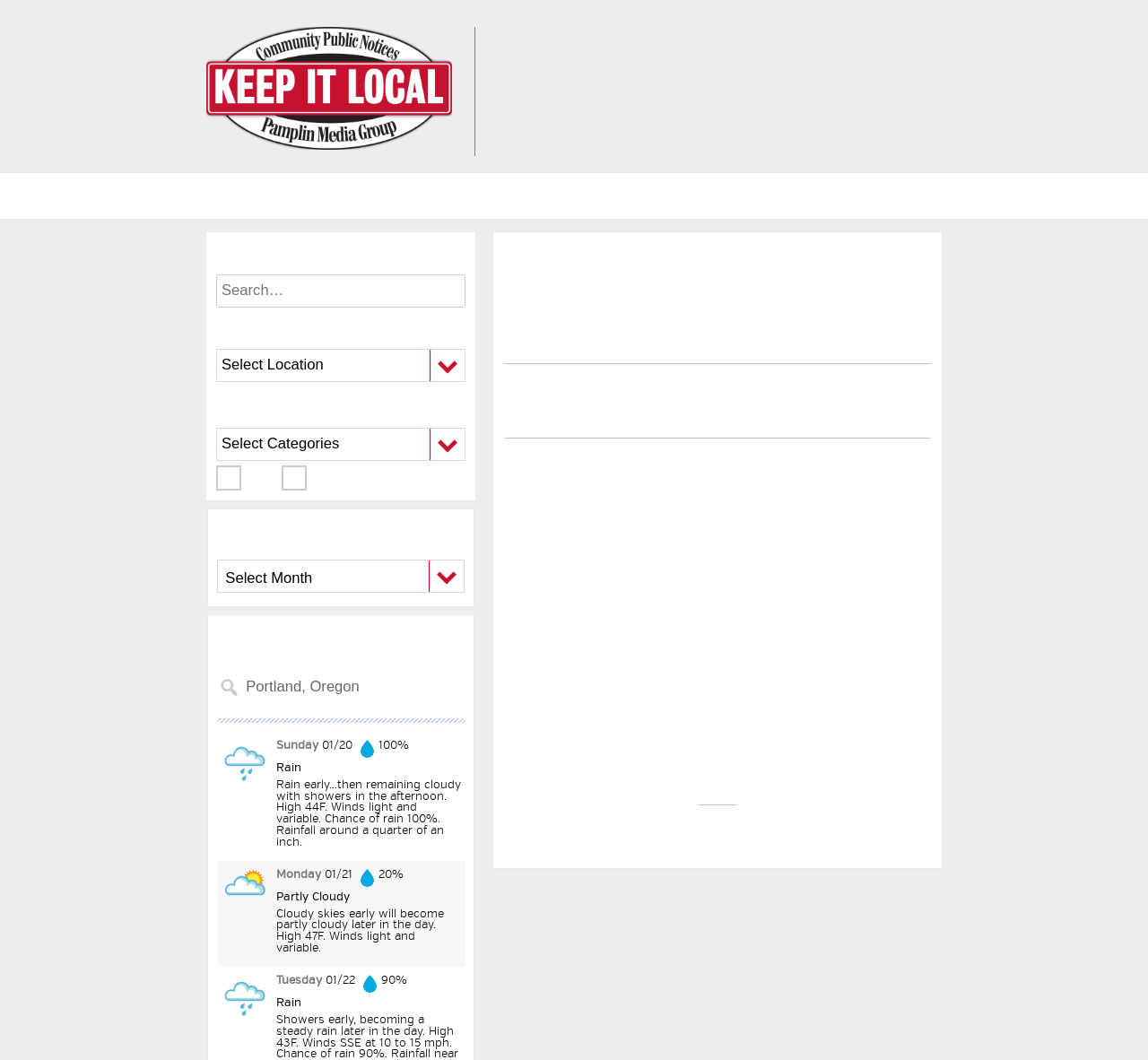Provide a brief response to the question using a single word or phrase: 
What is the purpose of the 'Submit' button?

To search